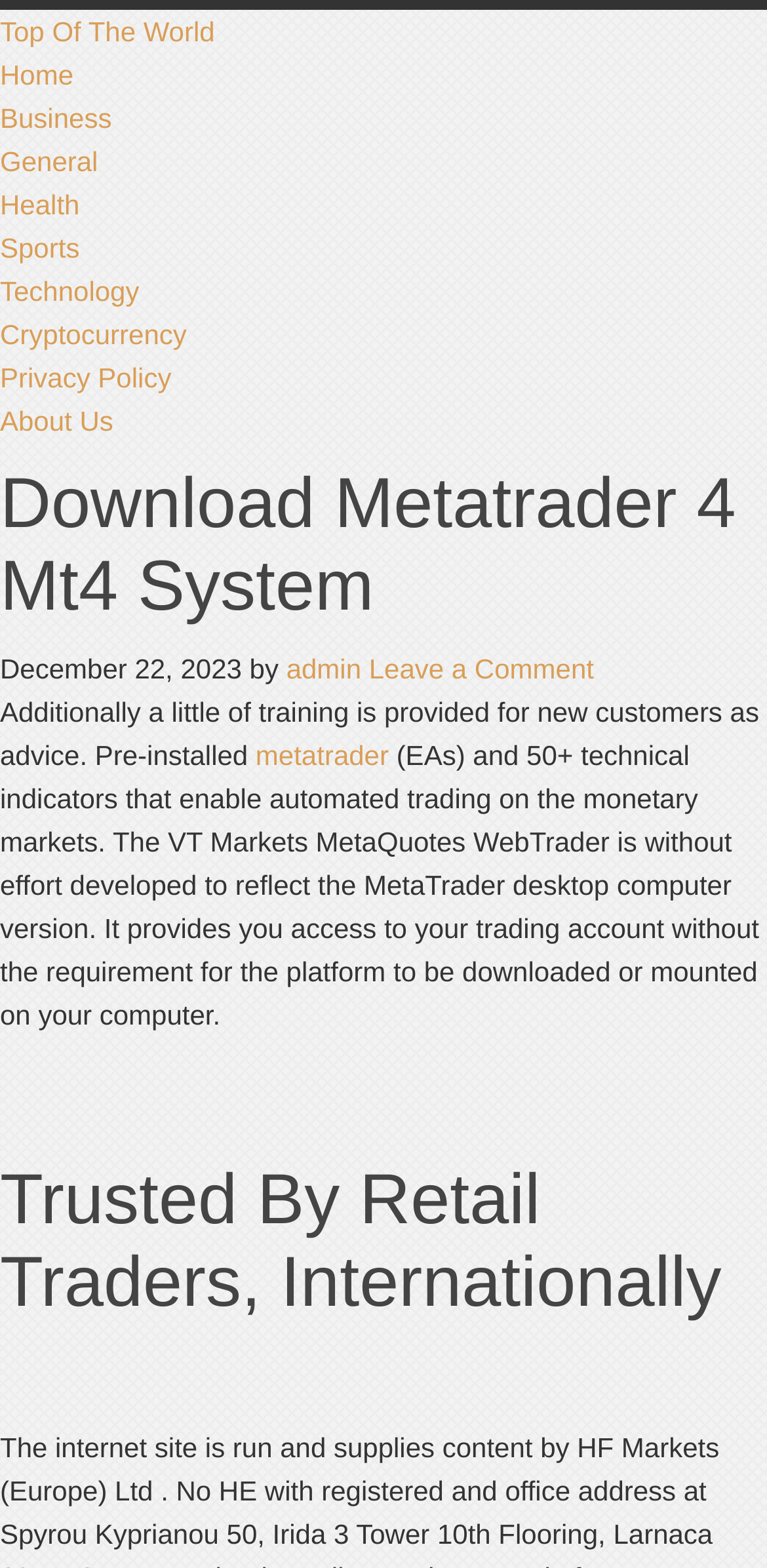Given the element description, predict the bounding box coordinates in the format (top-left x, top-left y, bottom-right x, bottom-right y). Make sure all values are between 0 and 1. Here is the element description: Top Of The World

[0.0, 0.01, 0.28, 0.03]